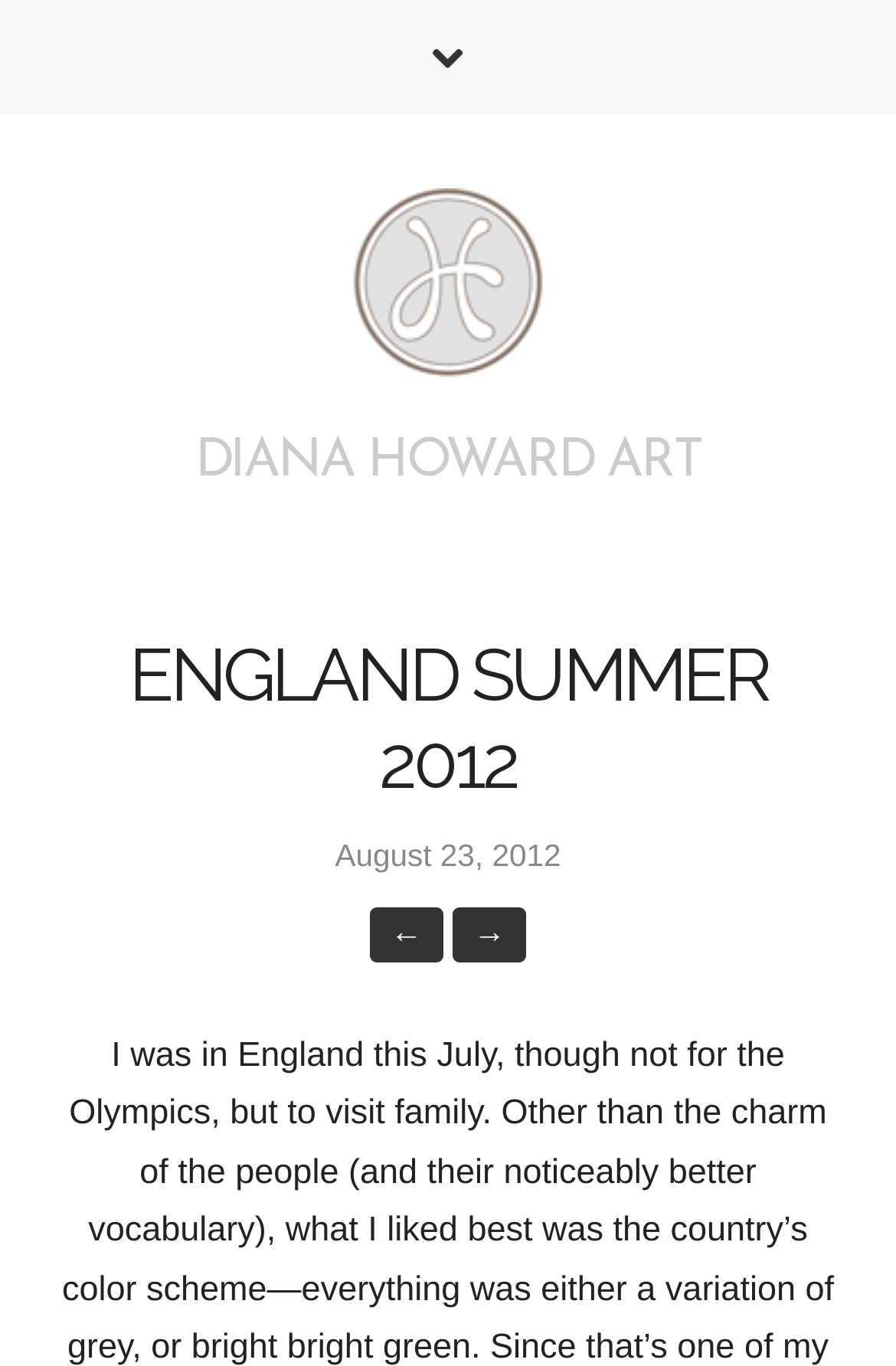What is the theme of the artwork?
Answer the question in as much detail as possible.

The theme of the artwork can be determined by looking at the title of the artwork, which is 'England summer 2012'. This suggests that the artwork is about or inspired by the theme of summer in England.